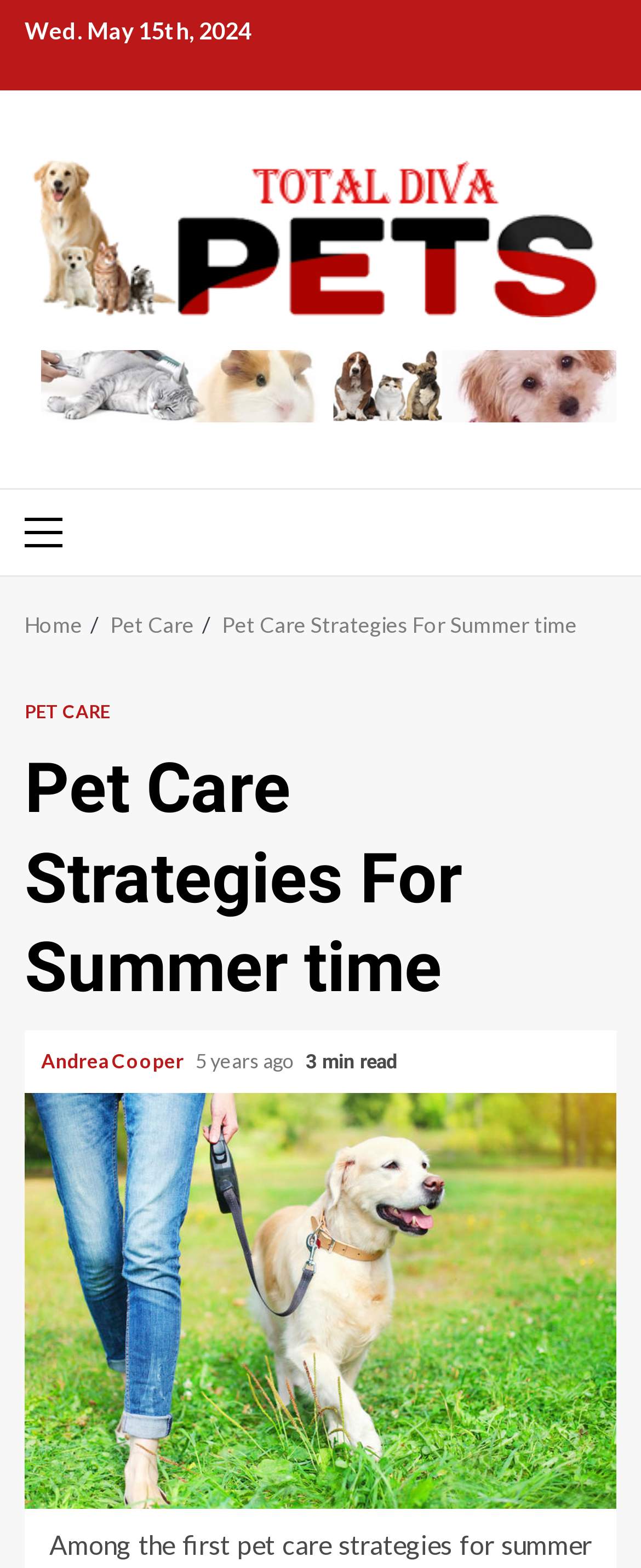Find the primary header on the webpage and provide its text.

Pet Care Strategies For Summer time